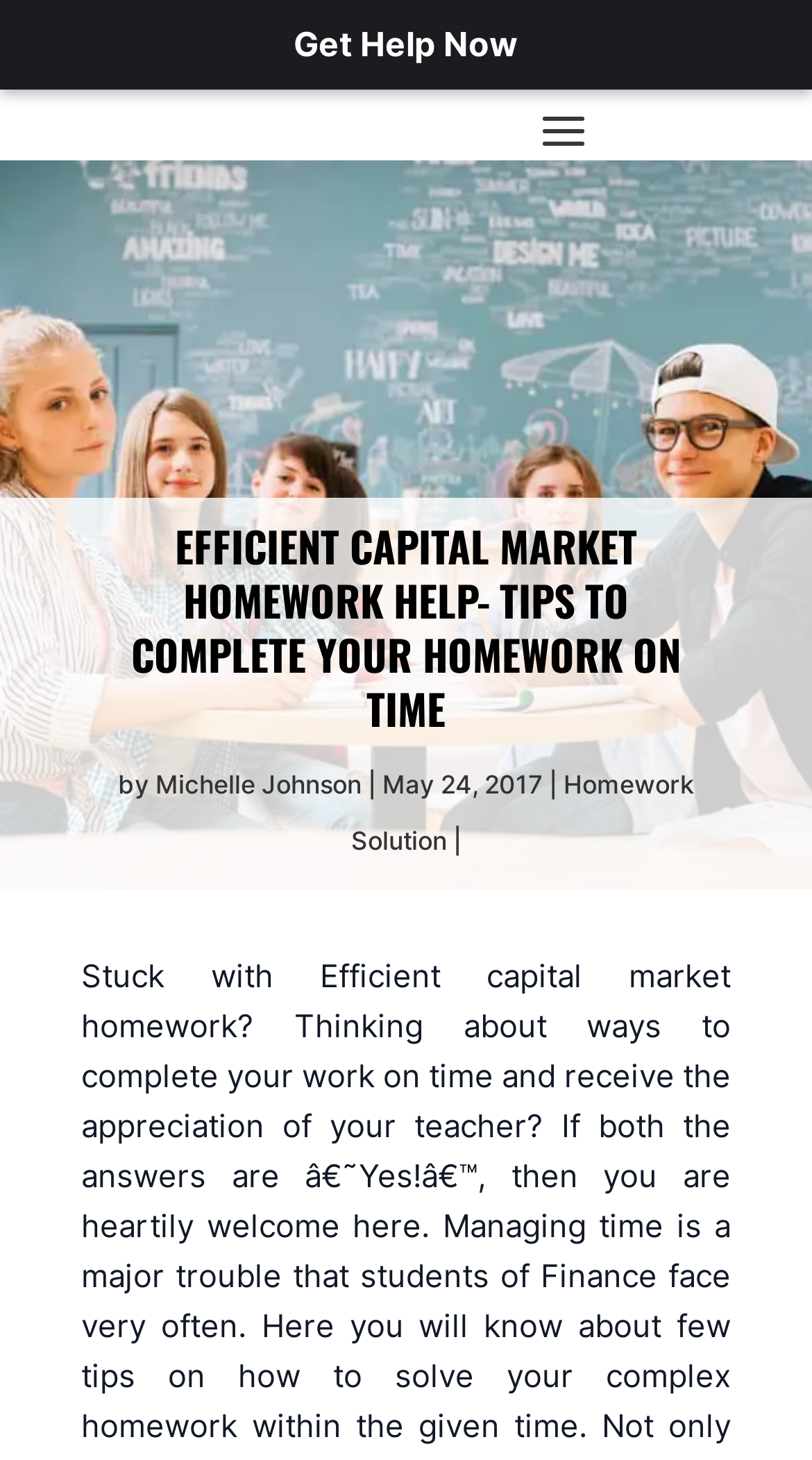What is the purpose of the 'Get Help Now' button?
Answer the question with a single word or phrase, referring to the image.

To get homework help